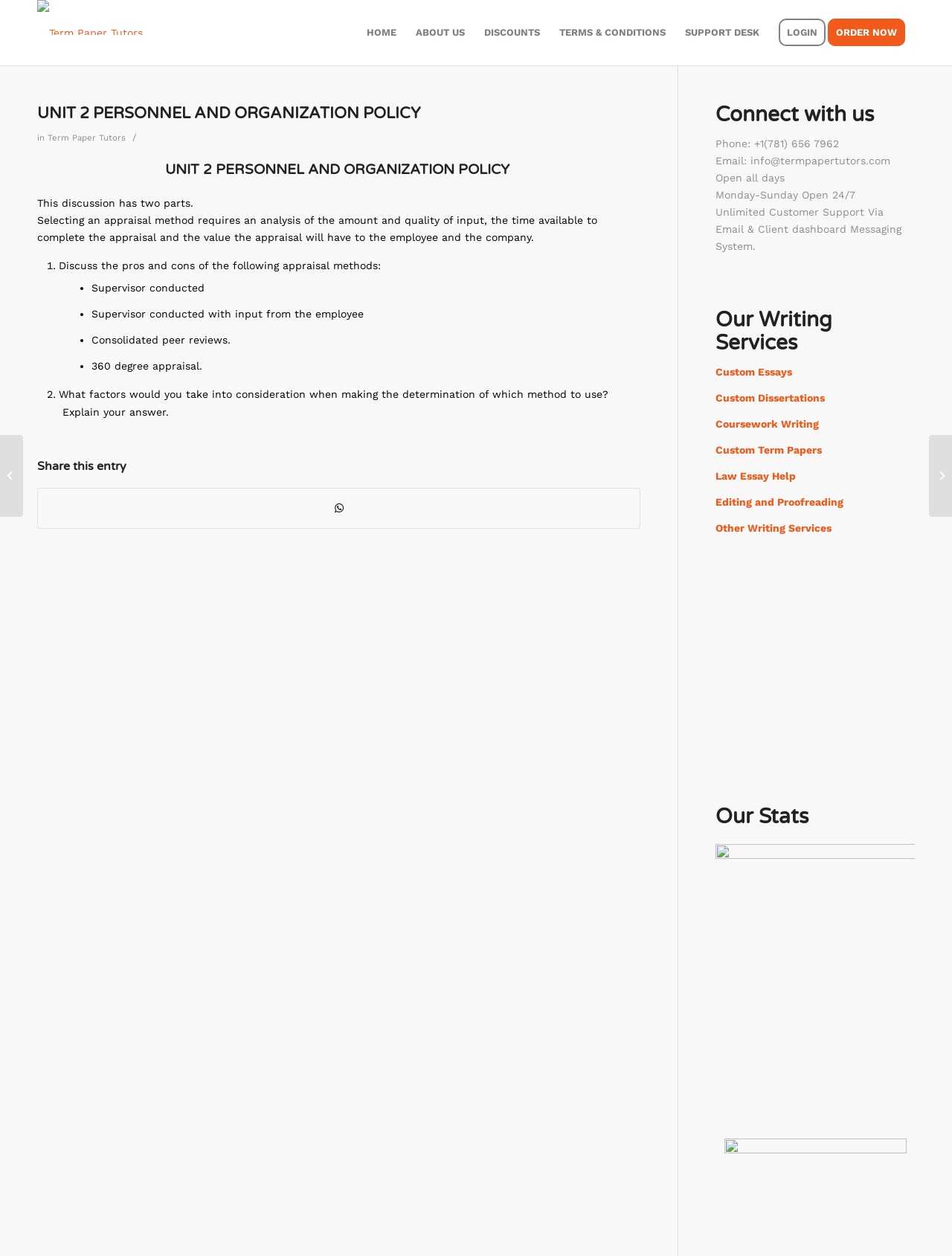Provide the bounding box for the UI element matching this description: "TERMS & CONDITIONS".

[0.577, 0.0, 0.709, 0.052]